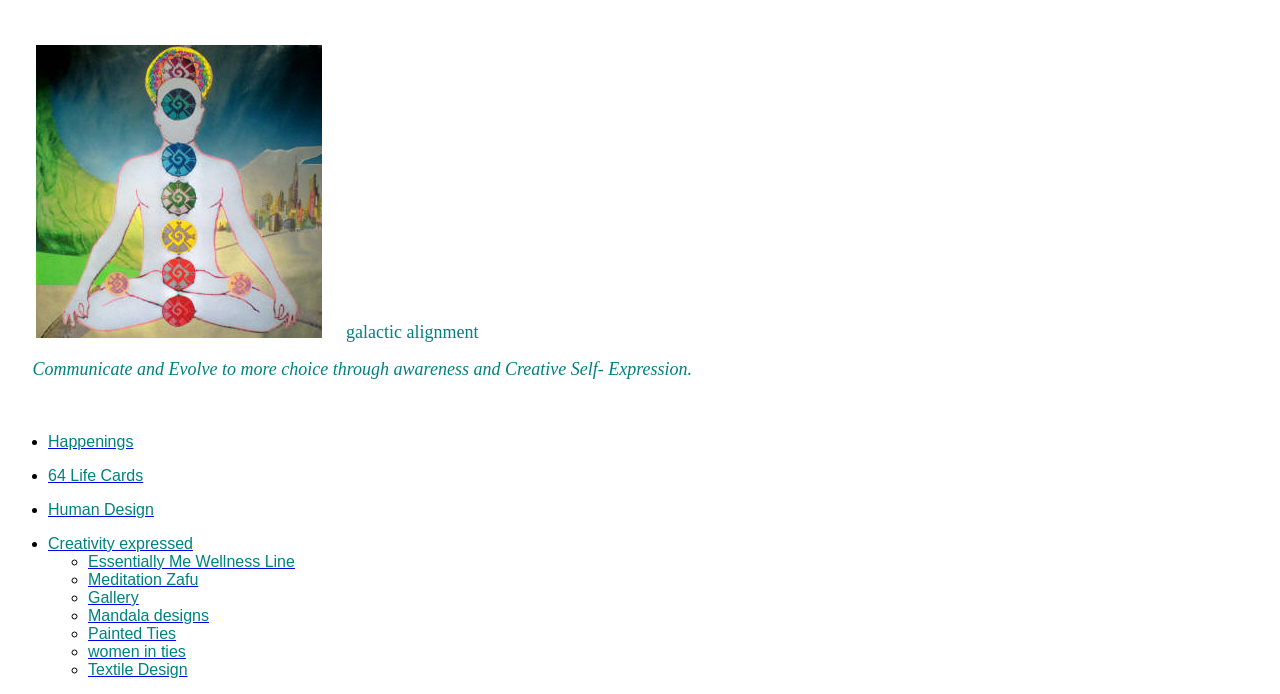Can you show the bounding box coordinates of the region to click on to complete the task described in the instruction: "view 64 Life Cards"?

[0.038, 0.673, 0.112, 0.697]